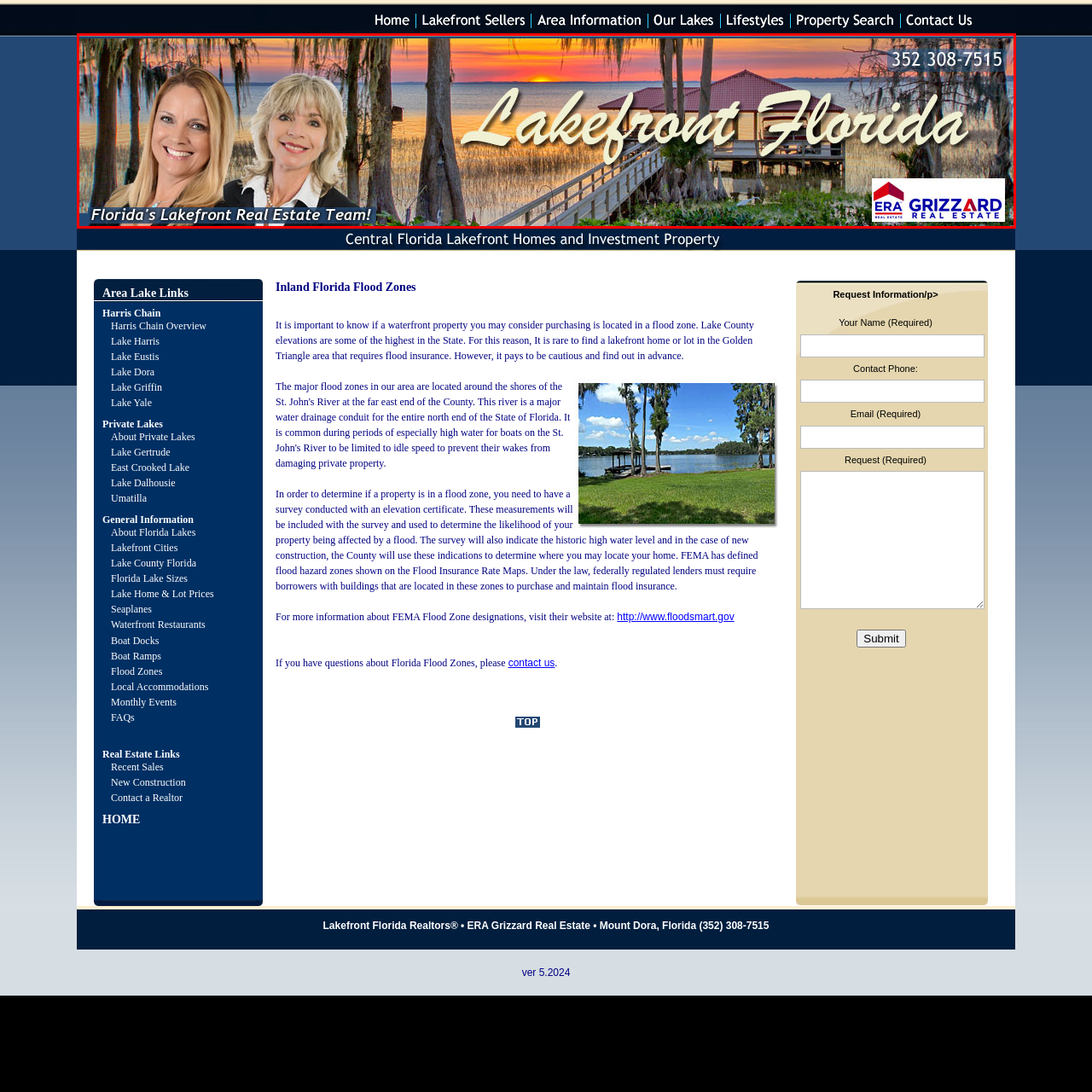Direct your attention to the red-outlined image and answer the question in a word or phrase: What is the name of the real estate team represented in the image?

Florida's Lakefront Real Estate Team